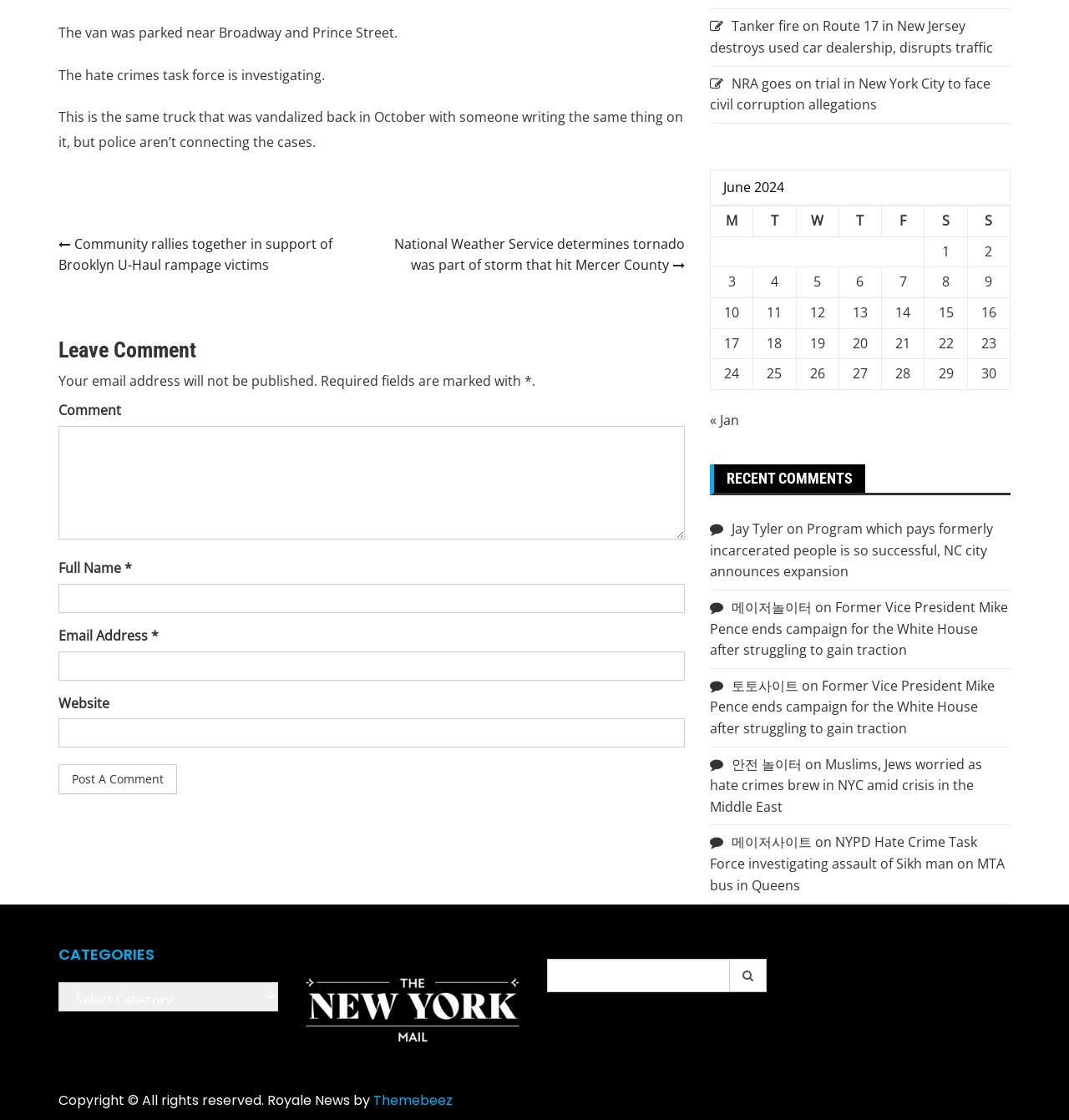What is the purpose of the 'Leave Comment' section?
Based on the screenshot, give a detailed explanation to answer the question.

The 'Leave Comment' section is a form that allows users to input their name, email, and website, and write a comment. The presence of a 'Post A Comment' button and required fields such as 'Full Name' and 'Email Address' suggests that the purpose of this section is to leave a comment.